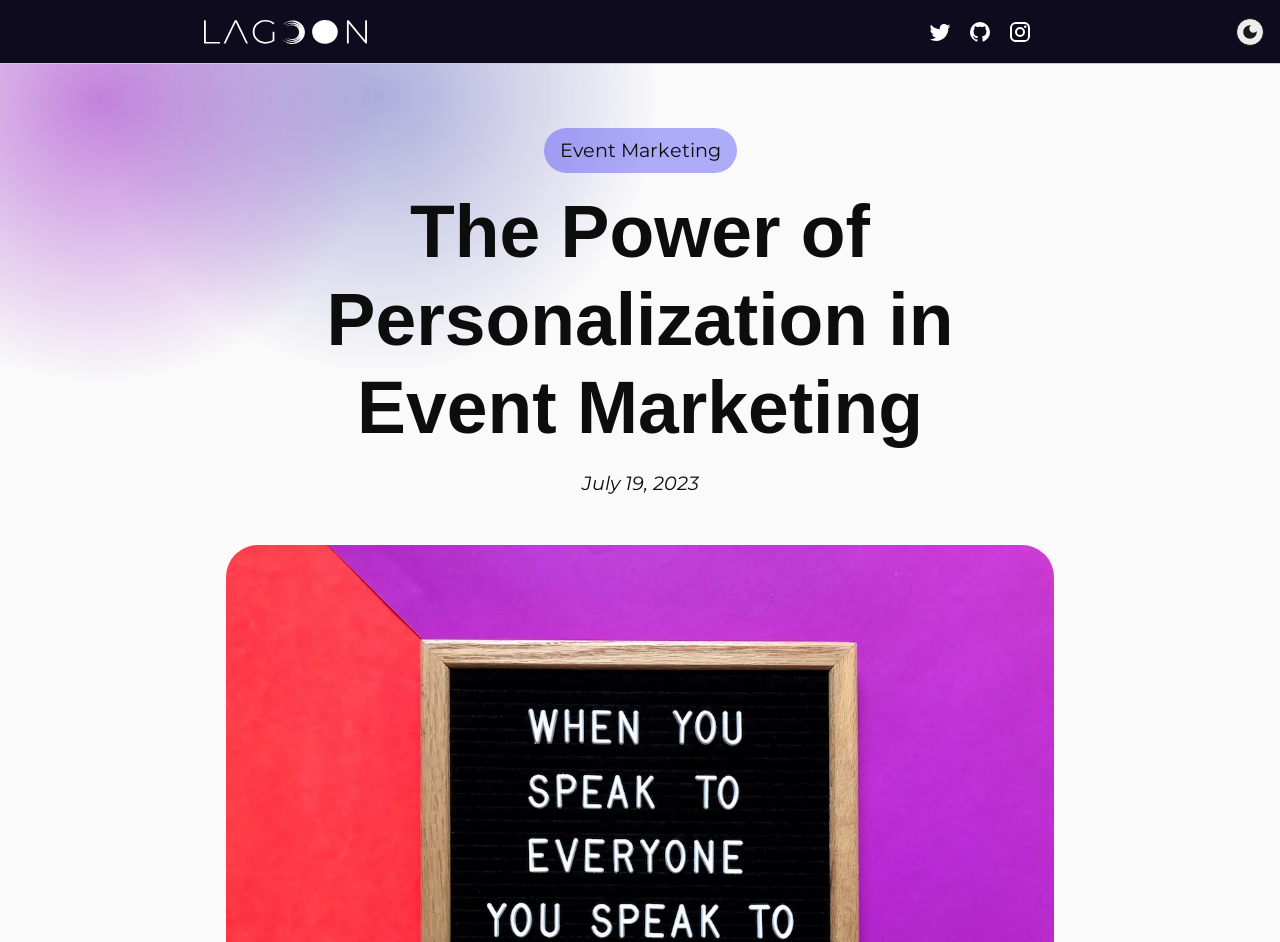Identify and extract the main heading of the webpage.

The Power of Personalization in Event Marketing